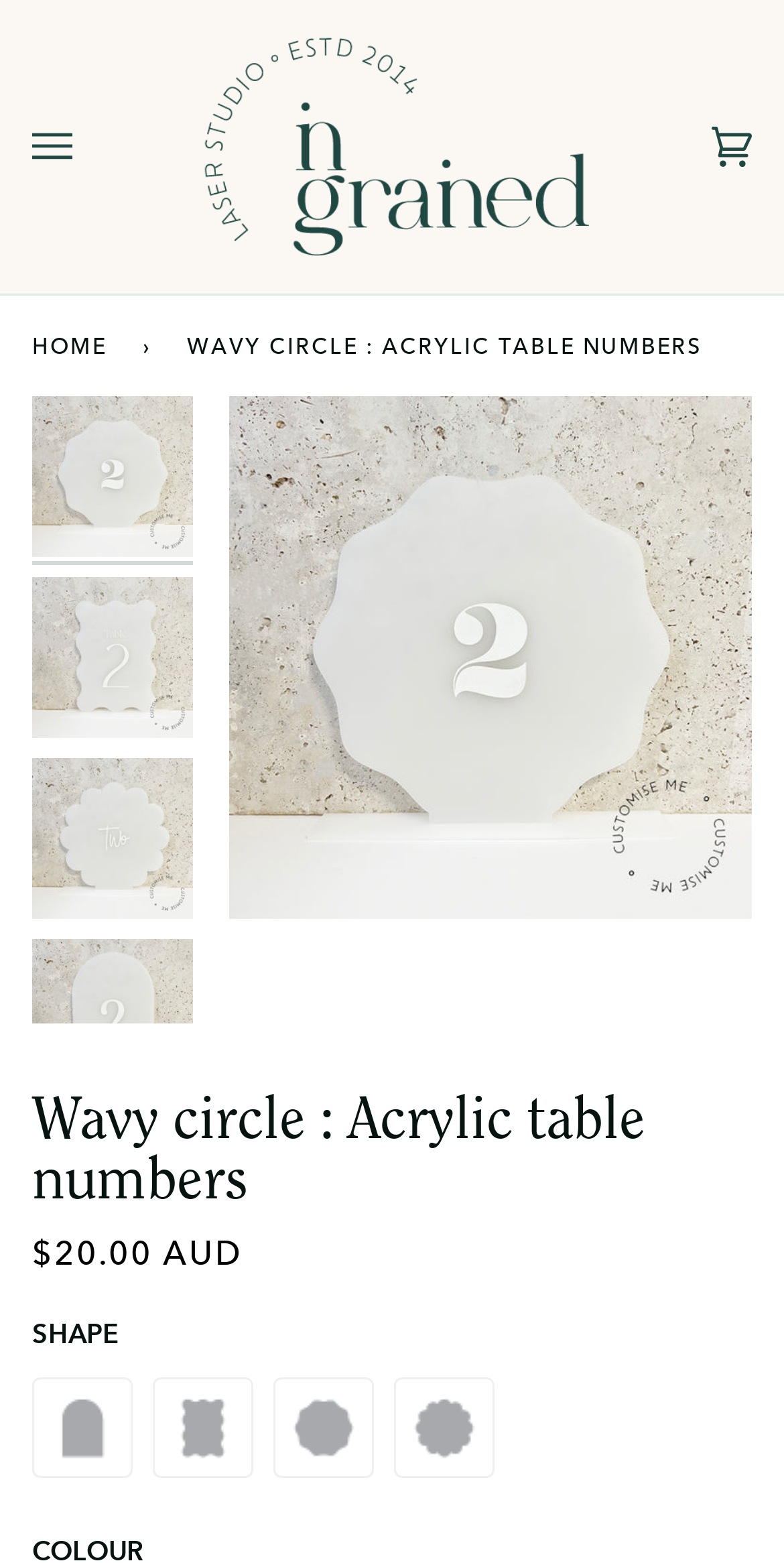Find the bounding box coordinates for the UI element that matches this description: "Privacy policy".

None